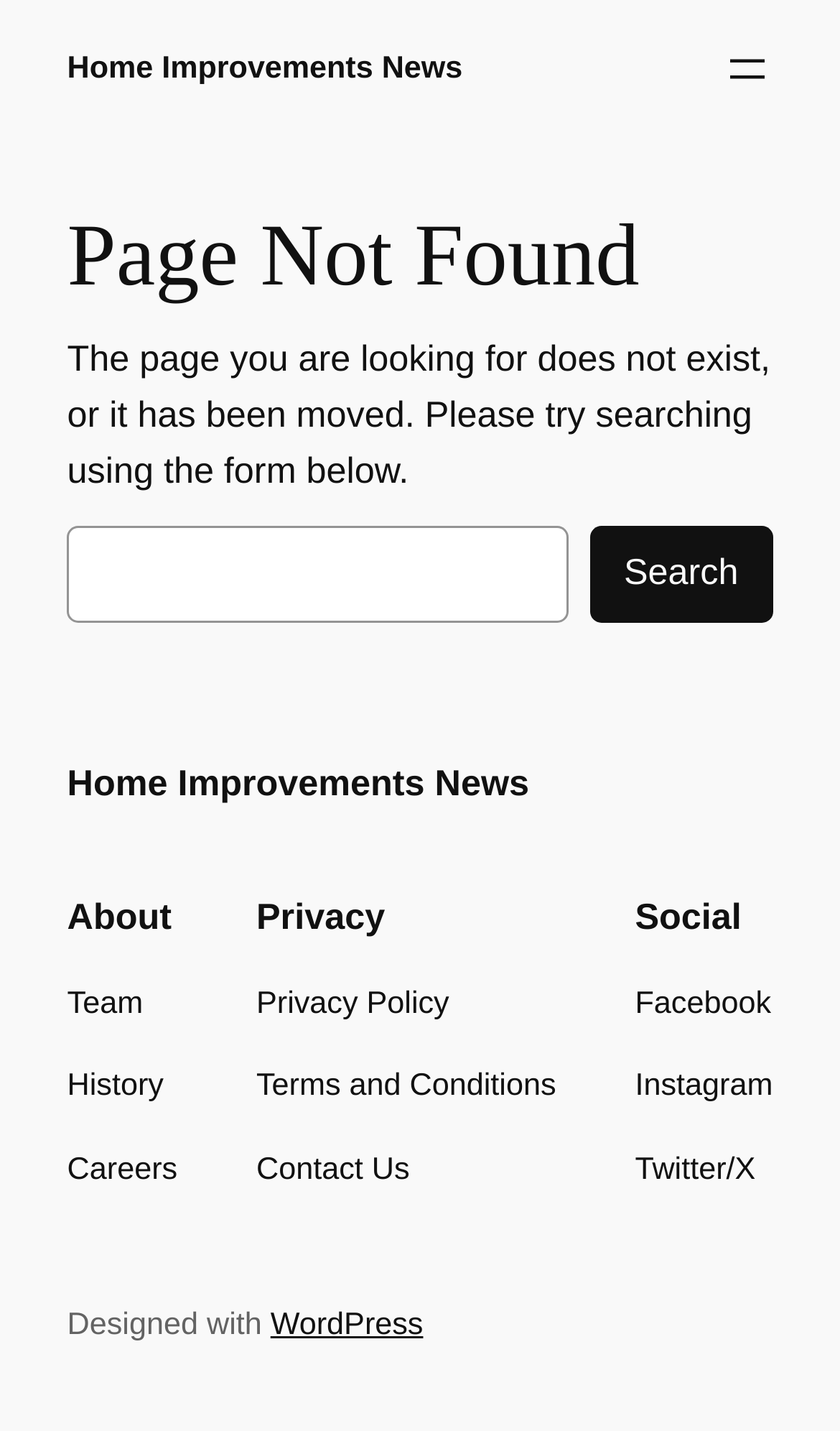What is the name of the platform used to design the website?
From the screenshot, provide a brief answer in one word or phrase.

WordPress